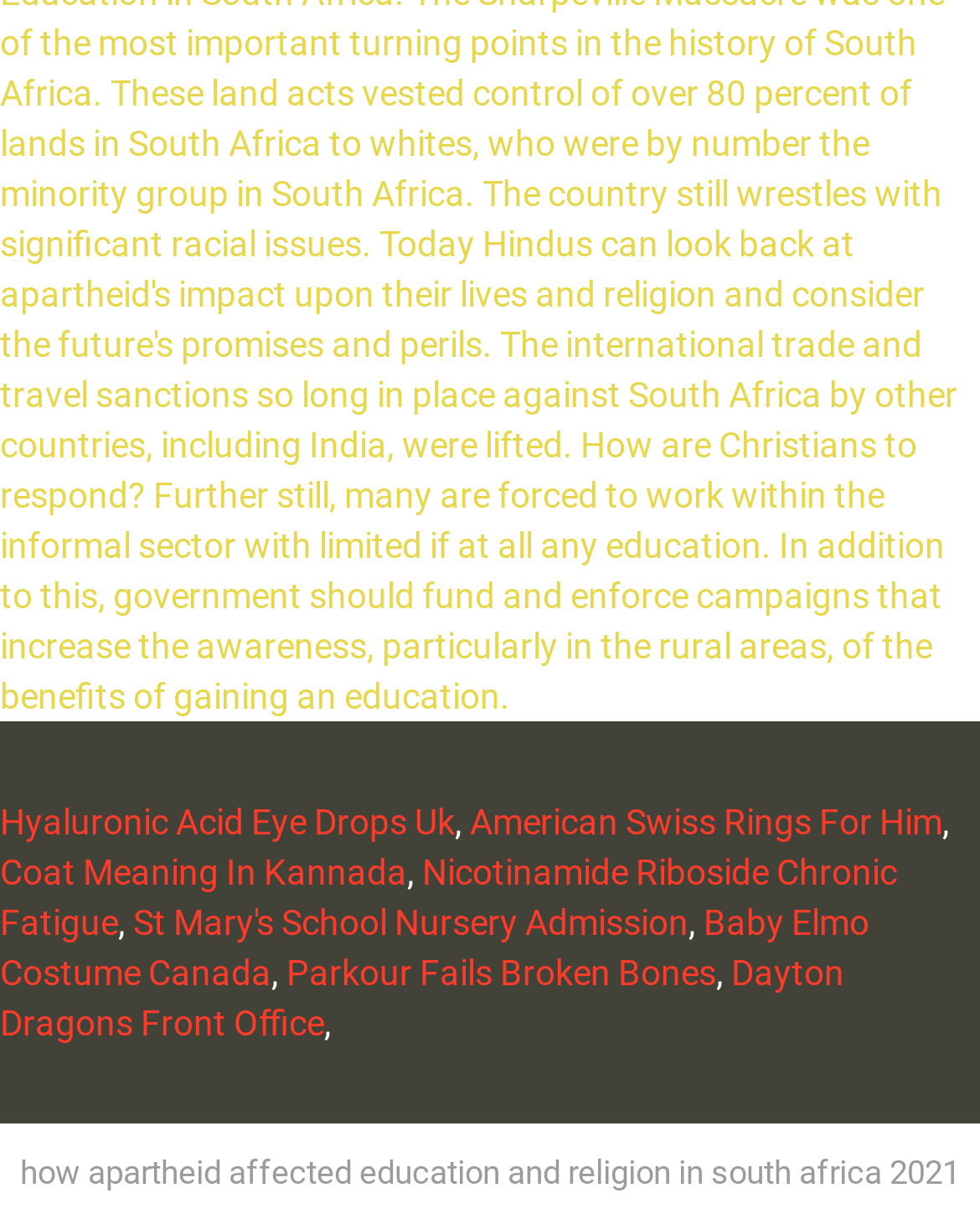Predict the bounding box for the UI component with the following description: "Nicotinamide Riboside Chronic Fatigue".

[0.0, 0.696, 0.915, 0.77]